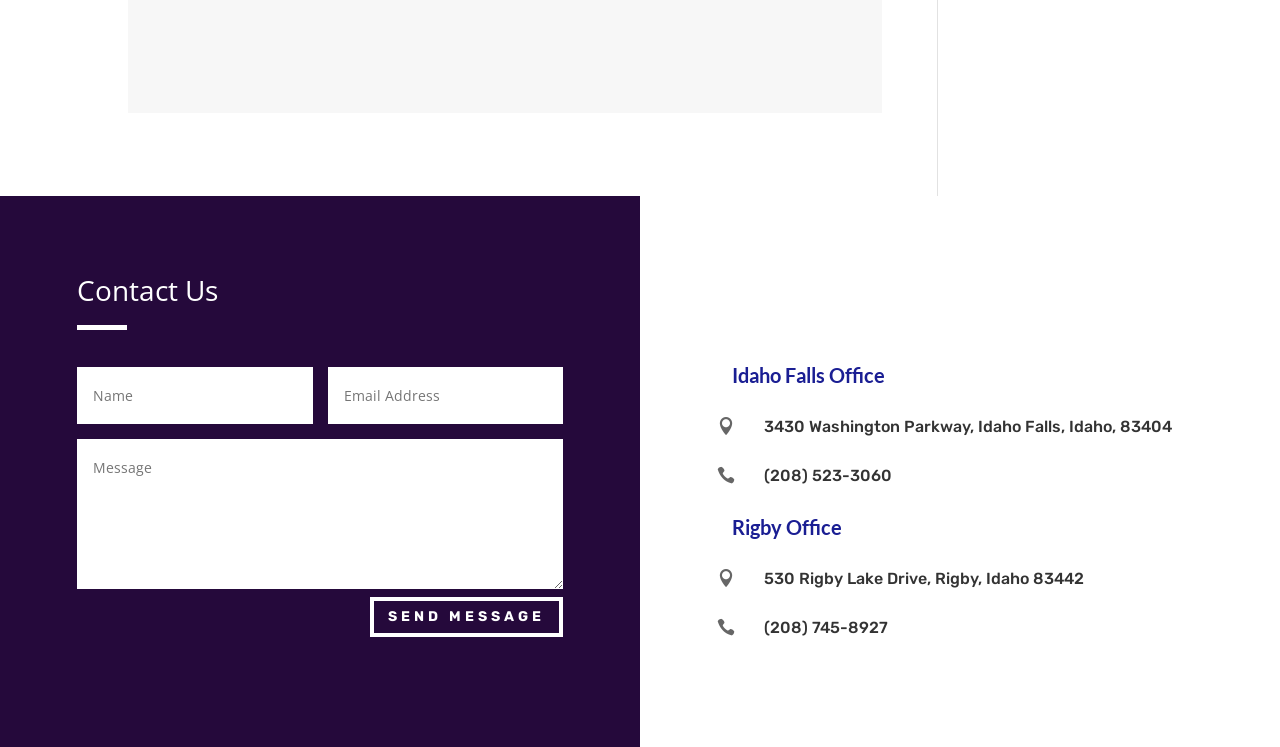Answer succinctly with a single word or phrase:
What is the phone number of the Rigby Office?

(208) 745-8927